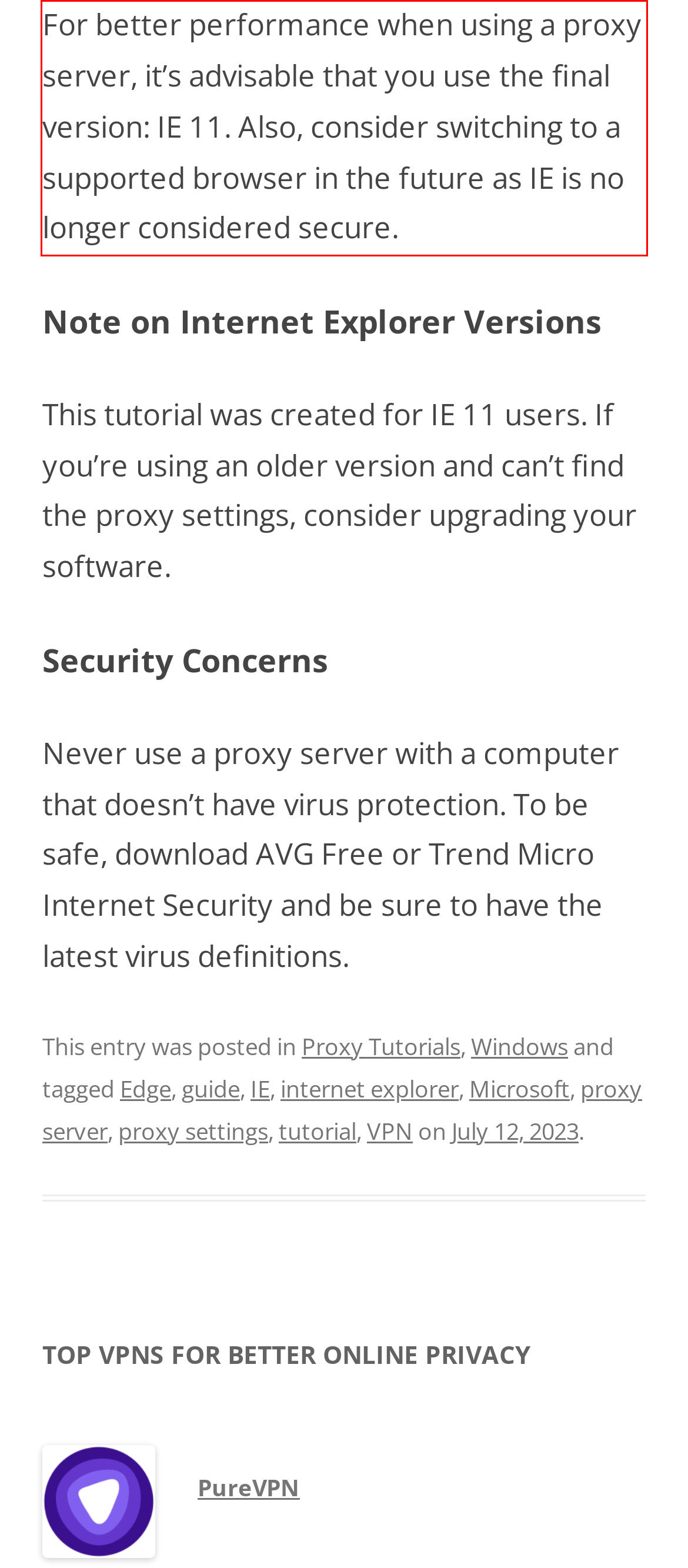Please perform OCR on the text within the red rectangle in the webpage screenshot and return the text content.

For better performance when using a proxy server, it’s advisable that you use the final version: IE 11. Also, consider switching to a supported browser in the future as IE is no longer considered secure.